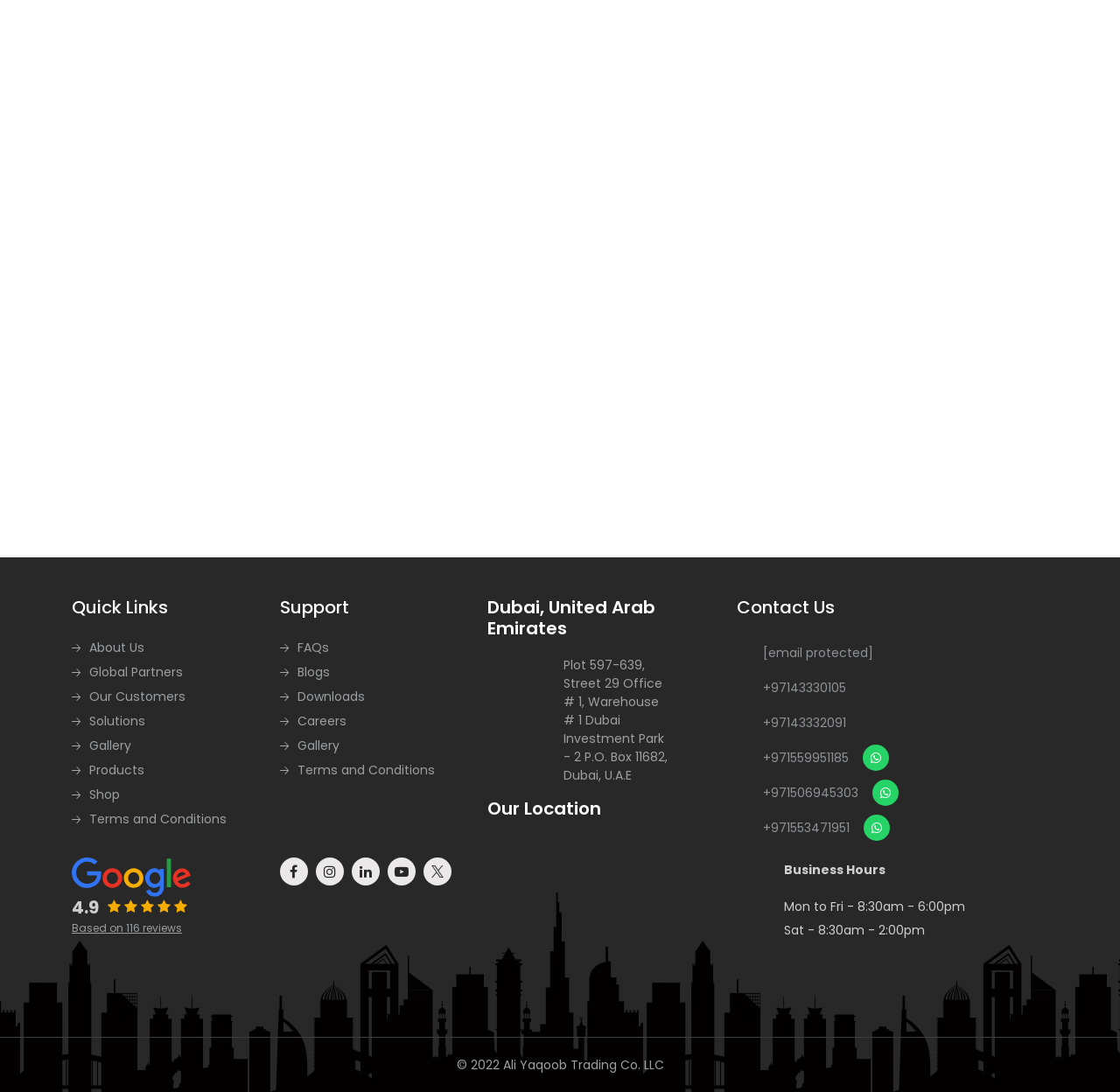Determine the bounding box coordinates of the clickable element to complete this instruction: "Check 'Frequently Asked Questions'". Provide the coordinates in the format of four float numbers between 0 and 1, [left, top, right, bottom].

[0.802, 0.509, 0.924, 0.541]